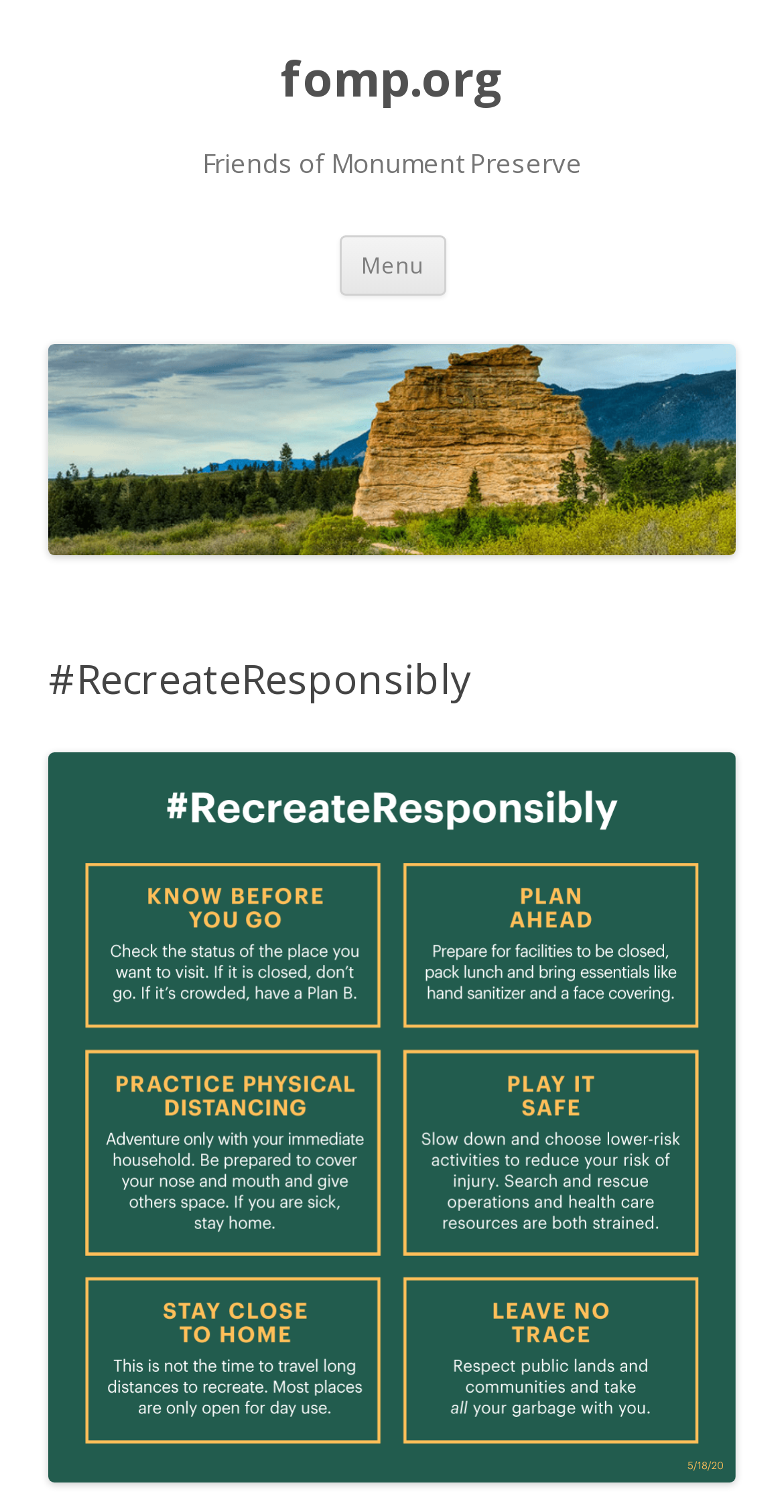Using the format (top-left x, top-left y, bottom-right x, bottom-right y), and given the element description, identify the bounding box coordinates within the screenshot: Our Senior Team

None